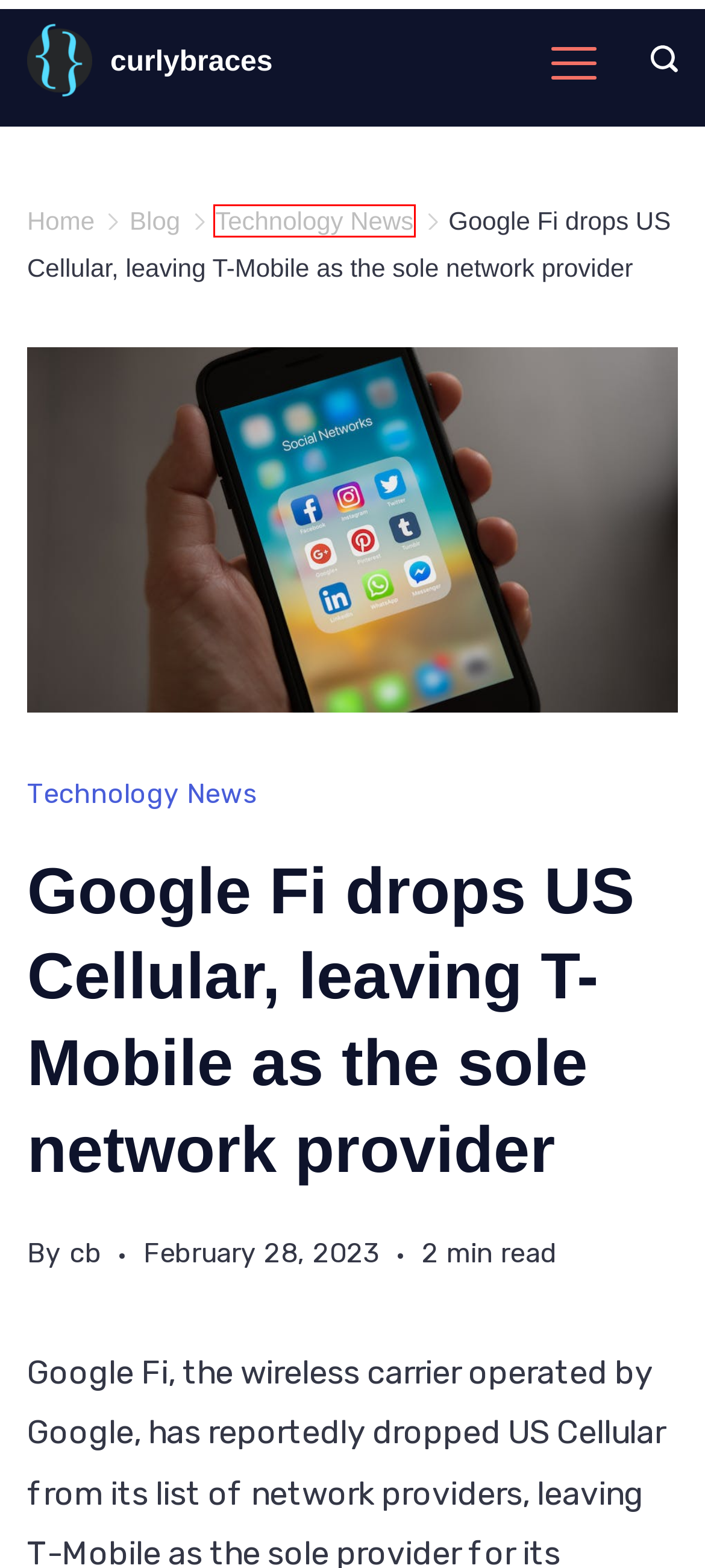You are given a screenshot of a webpage within which there is a red rectangle bounding box. Please choose the best webpage description that matches the new webpage after clicking the selected element in the bounding box. Here are the options:
A. Blog – { Curlybraces }
B. Artificial-Intelligence – { Curlybraces }
C. Technology News – { Curlybraces }
D. { Curlybraces }
E. Dune: The Sisterhood series on HBO Max casts Shirley Henderson as Mother Ramallo – { Curlybraces }
F. Border Patrol Goes Digital: Understanding the ePassport Verification System – { Curlybraces }
G. Rishi Theme - Core Web Vitals Optimized WordPress Theme
H. cb – { Curlybraces }

C